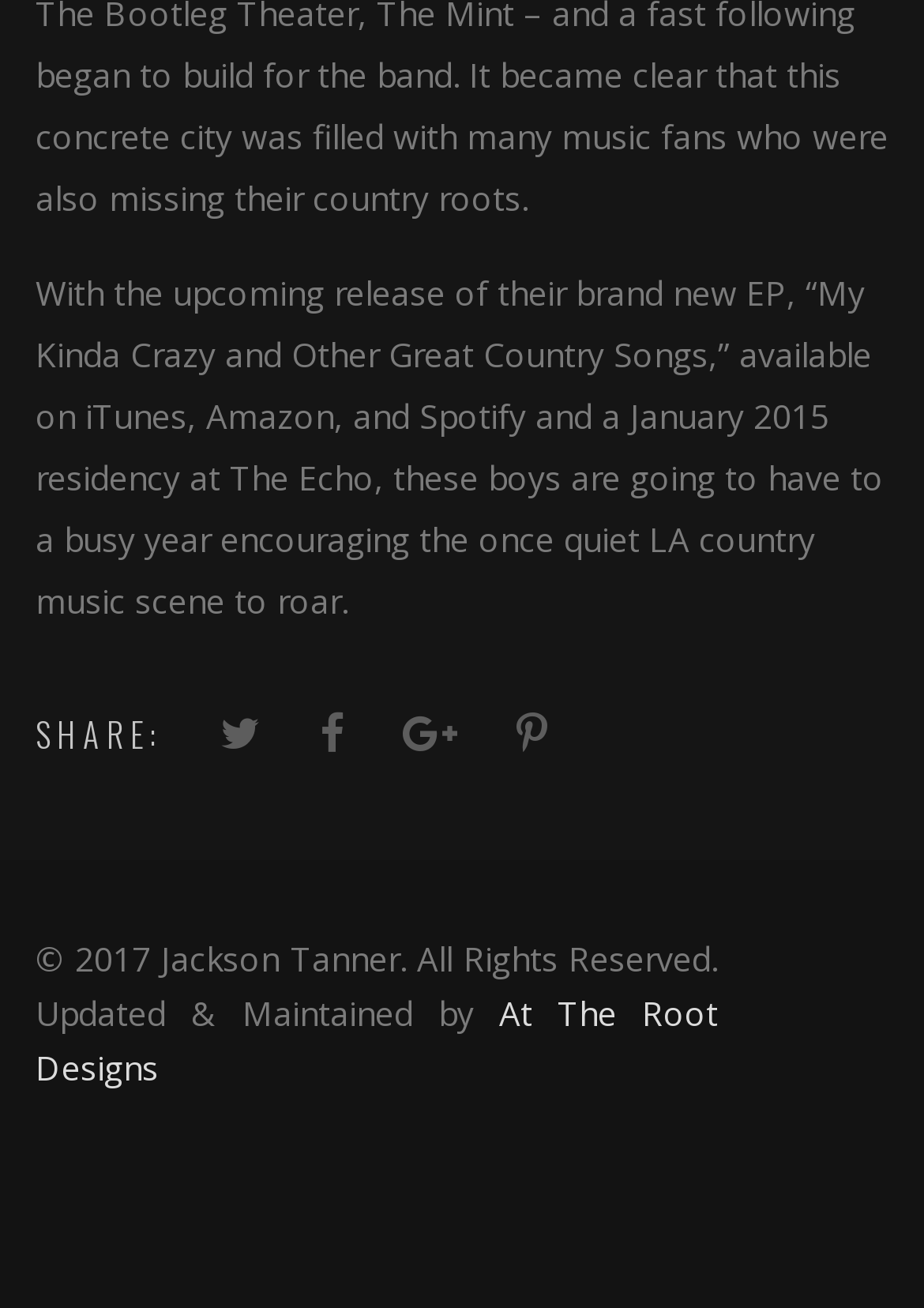Provide the bounding box coordinates of the HTML element this sentence describes: "parent_node: SHARE:". The bounding box coordinates consist of four float numbers between 0 and 1, i.e., [left, top, right, bottom].

[0.559, 0.538, 0.592, 0.581]